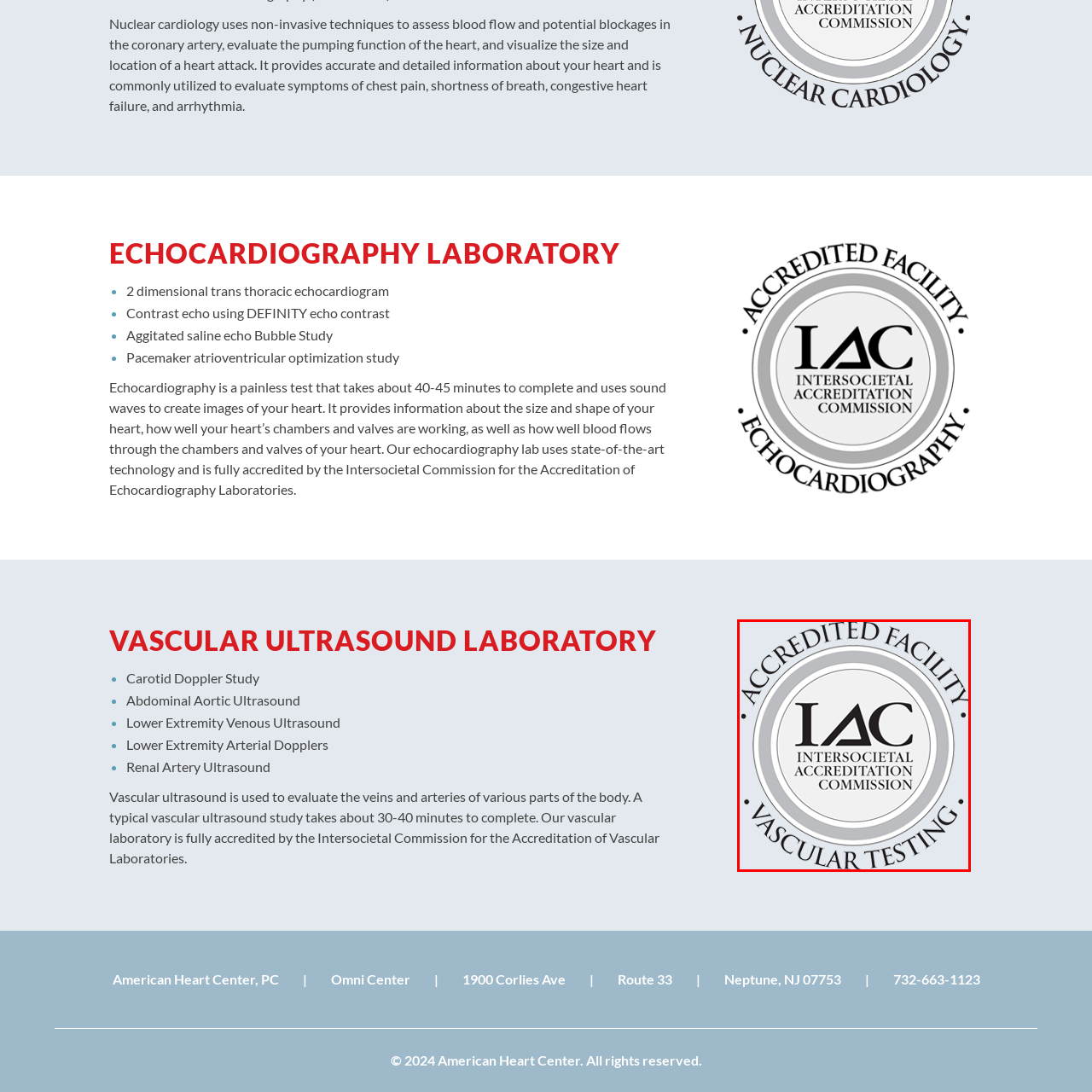Inspect the image outlined in red and answer succinctly: What does the accreditation symbolize?

Commitment to quality standards